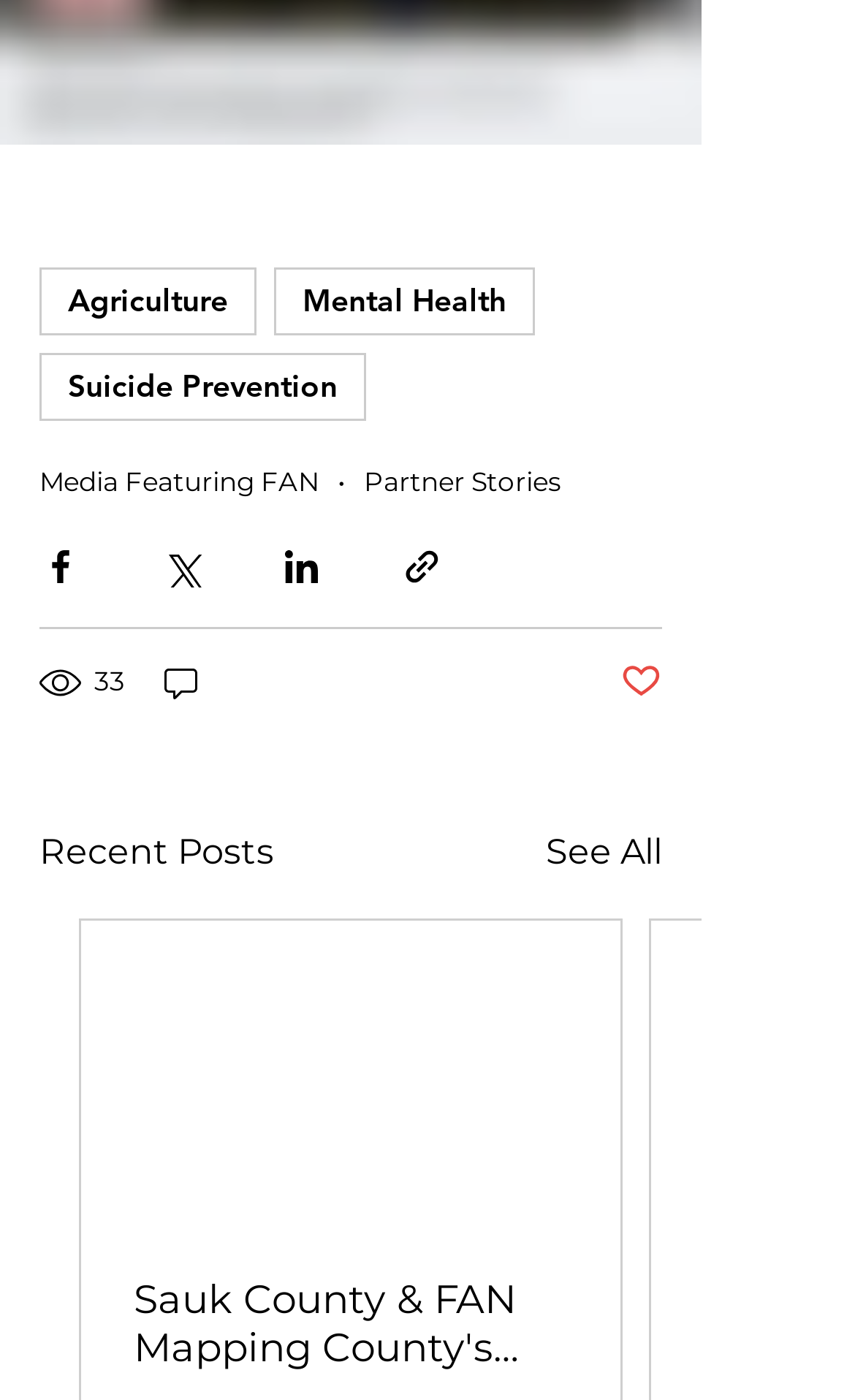What is the first navigation tag?
From the image, respond using a single word or phrase.

Agriculture